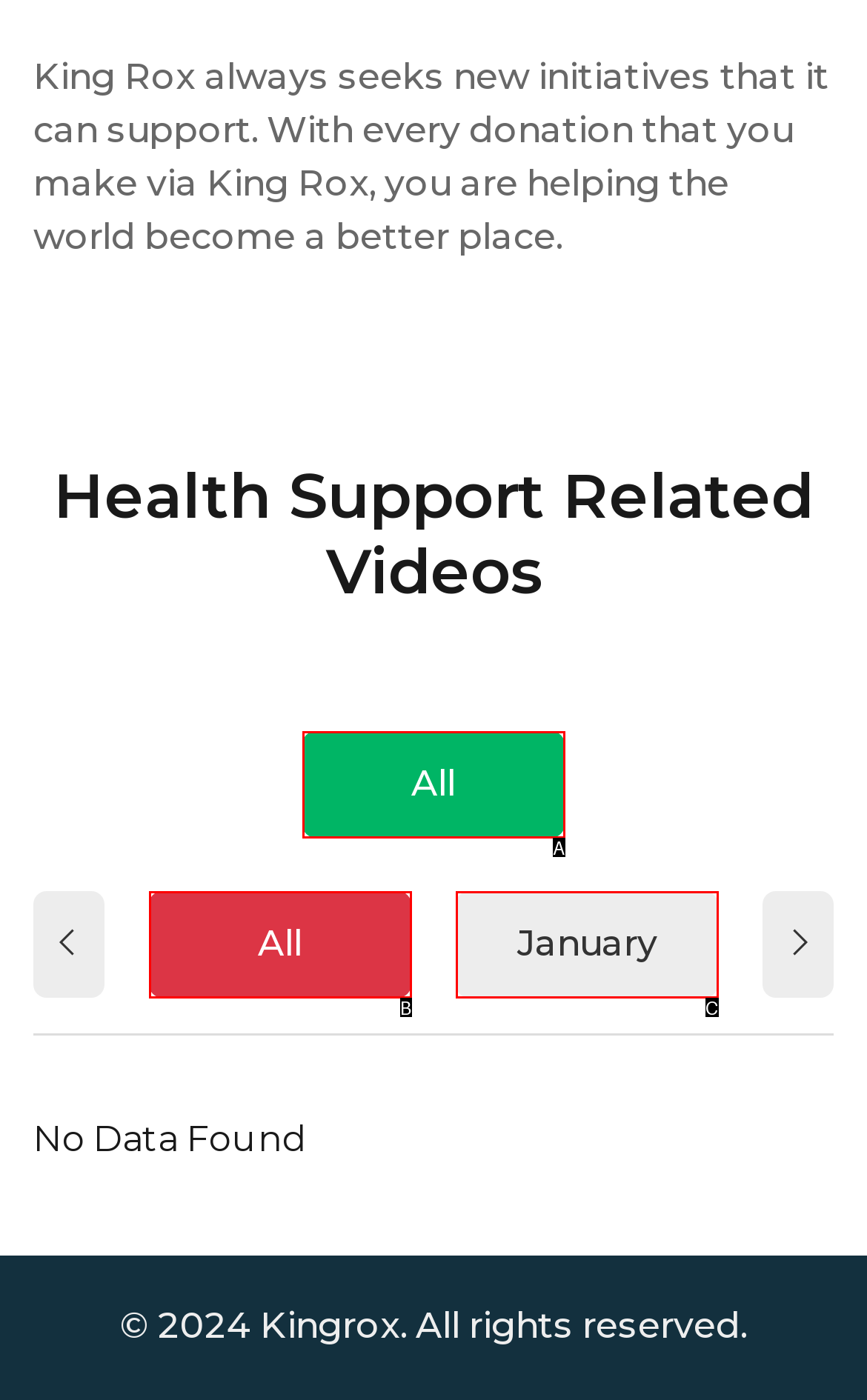Identify the HTML element that matches the description: All. Provide the letter of the correct option from the choices.

B